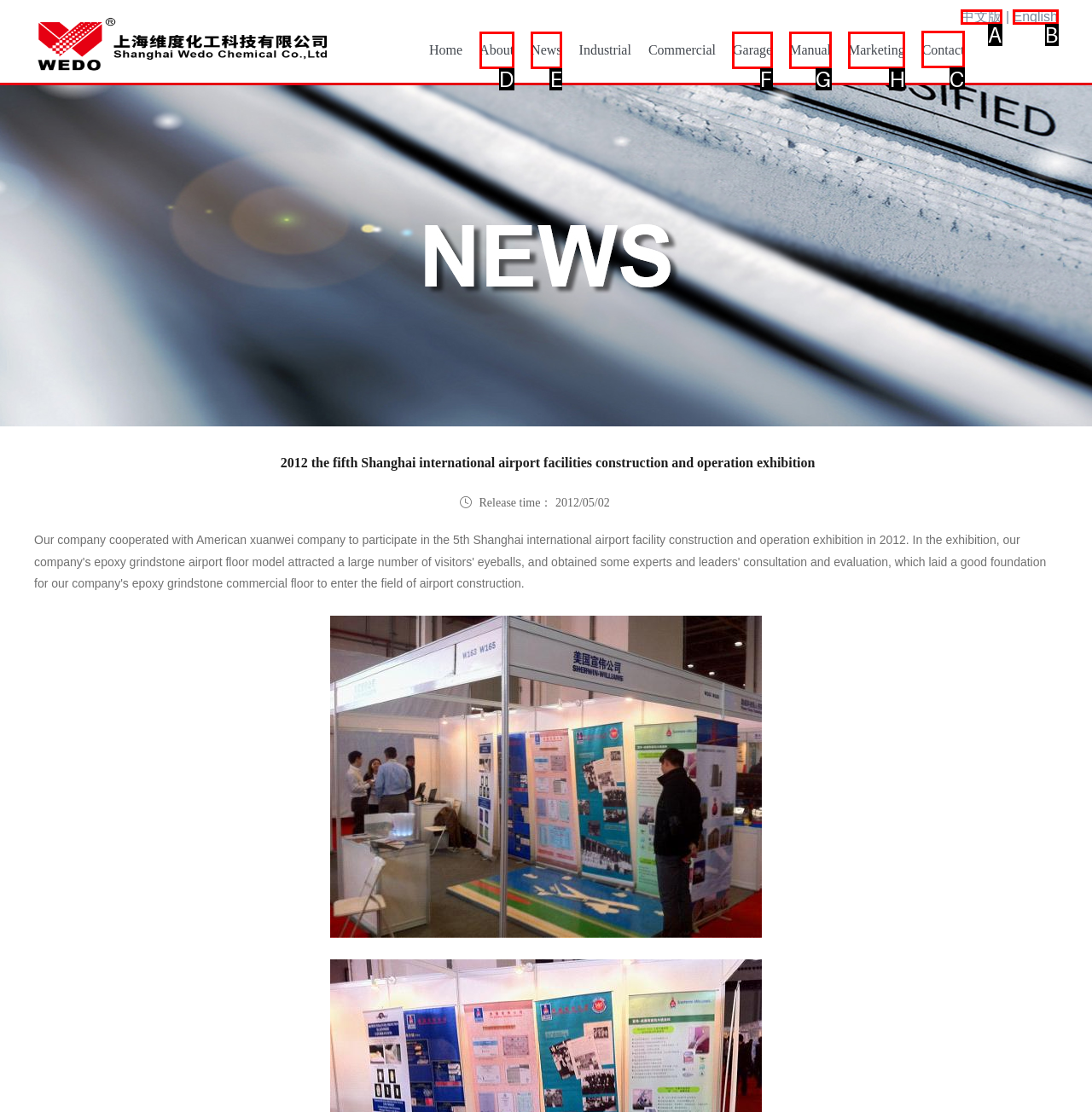Point out the letter of the HTML element you should click on to execute the task: Click the 'Contact' link
Reply with the letter from the given options.

C